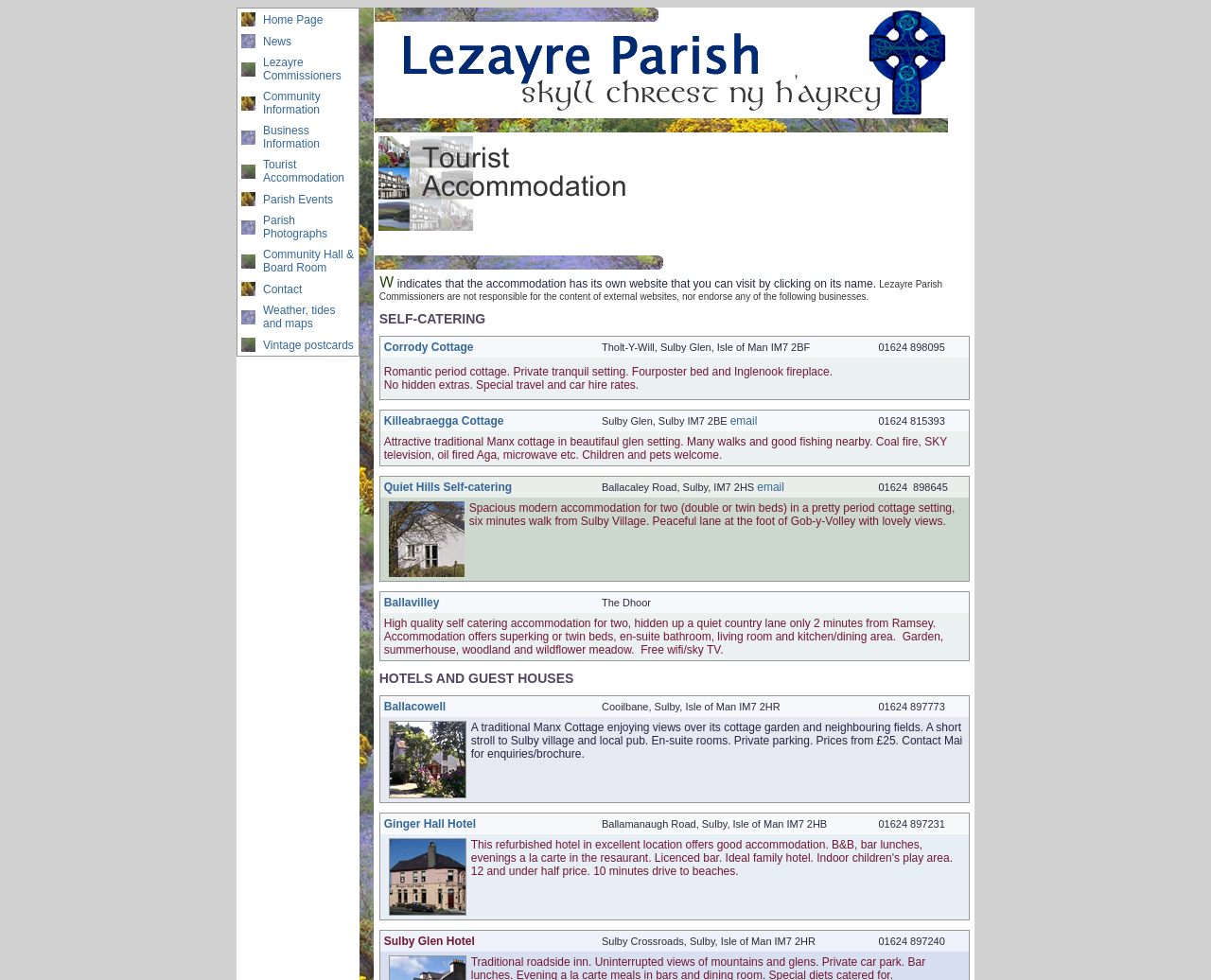What is the purpose of the 'Community Hall & Board Room' link?
Based on the screenshot, answer the question with a single word or phrase.

To provide information about the community hall and board room